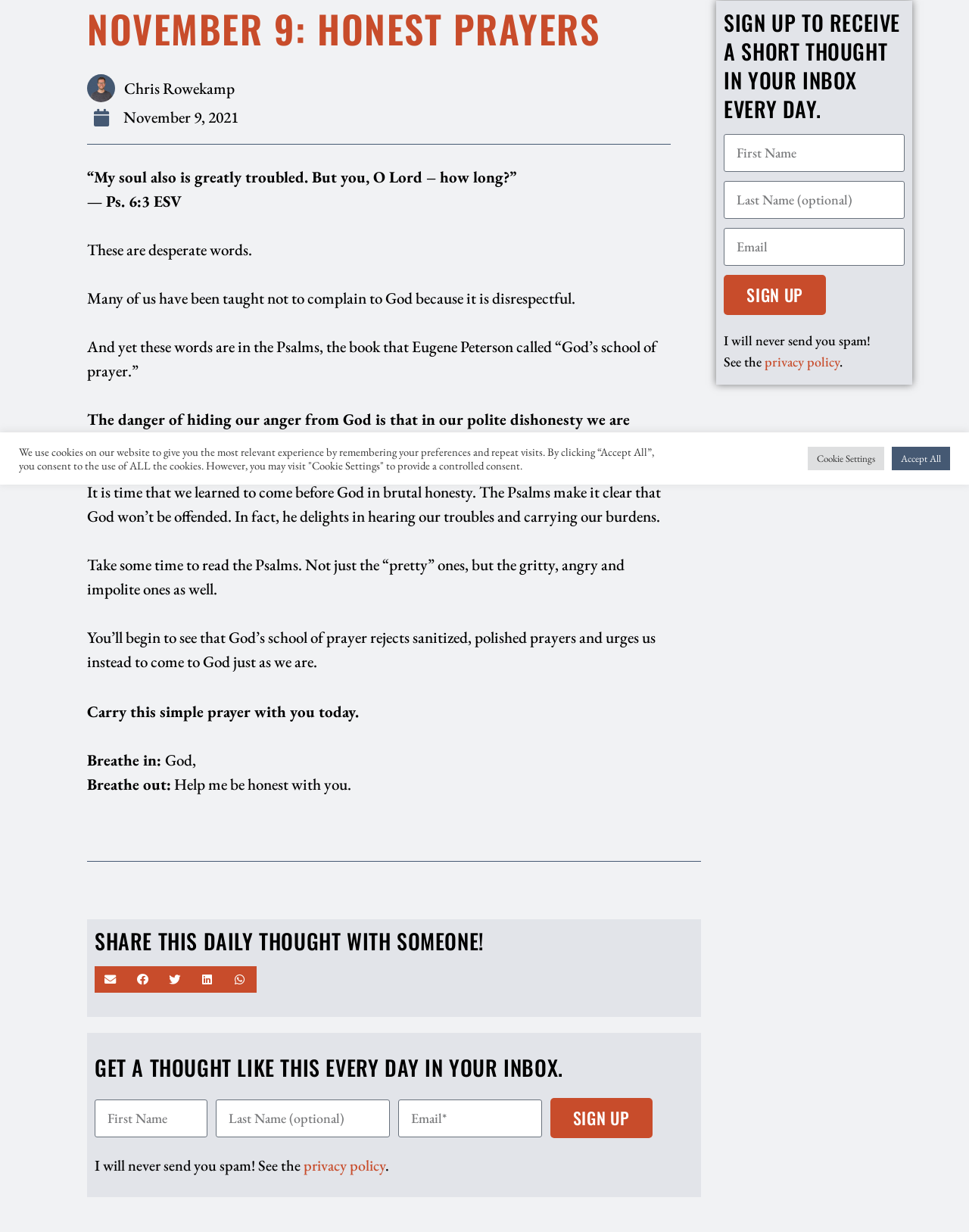Given the element description, predict the bounding box coordinates in the format (top-left x, top-left y, bottom-right x, bottom-right y), using floating point numbers between 0 and 1: April 19, 2024

None